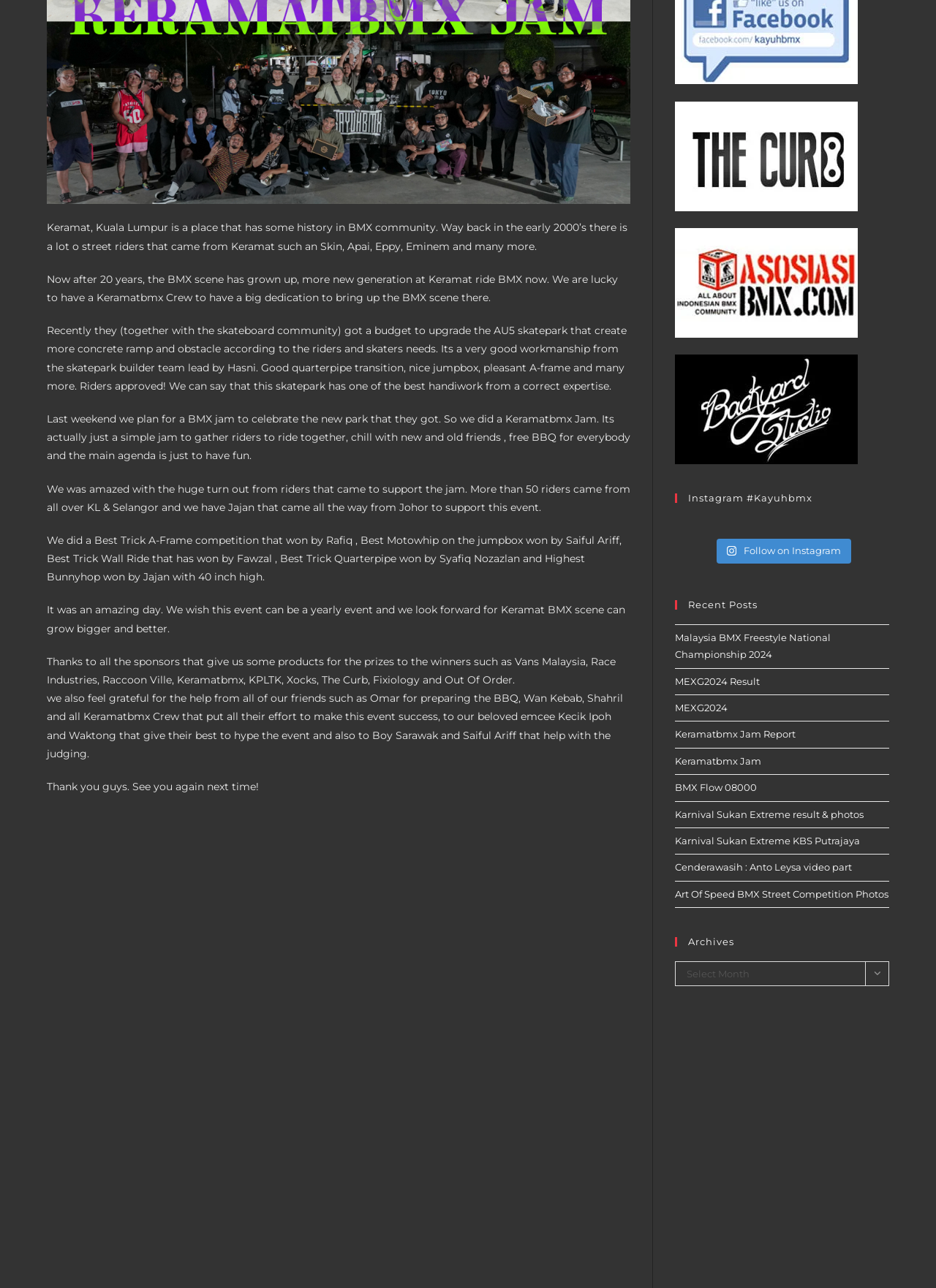Calculate the bounding box coordinates for the UI element based on the following description: "MEXG2024". Ensure the coordinates are four float numbers between 0 and 1, i.e., [left, top, right, bottom].

[0.721, 0.545, 0.778, 0.554]